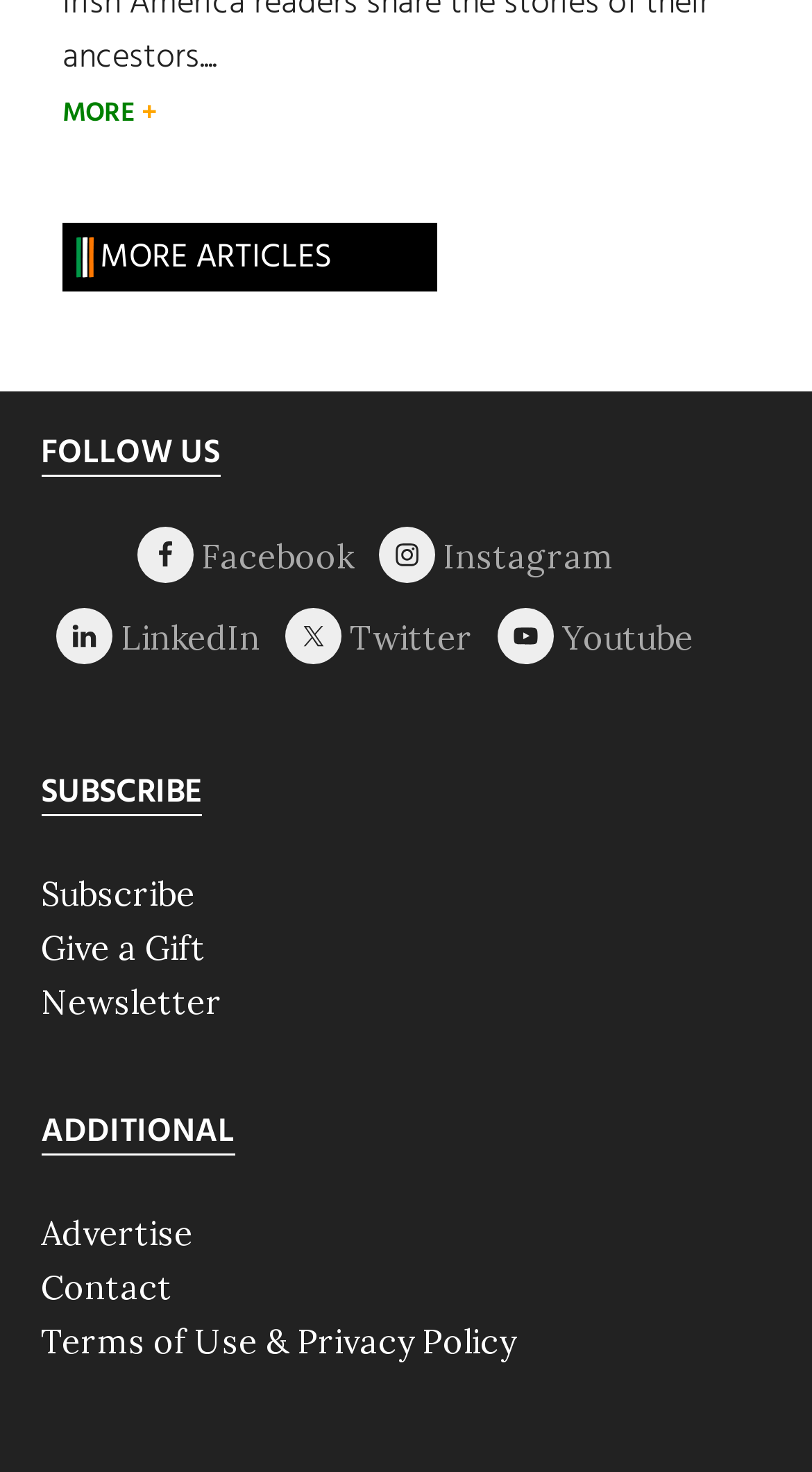Find and provide the bounding box coordinates for the UI element described with: "Give a Gift".

[0.05, 0.629, 0.253, 0.658]